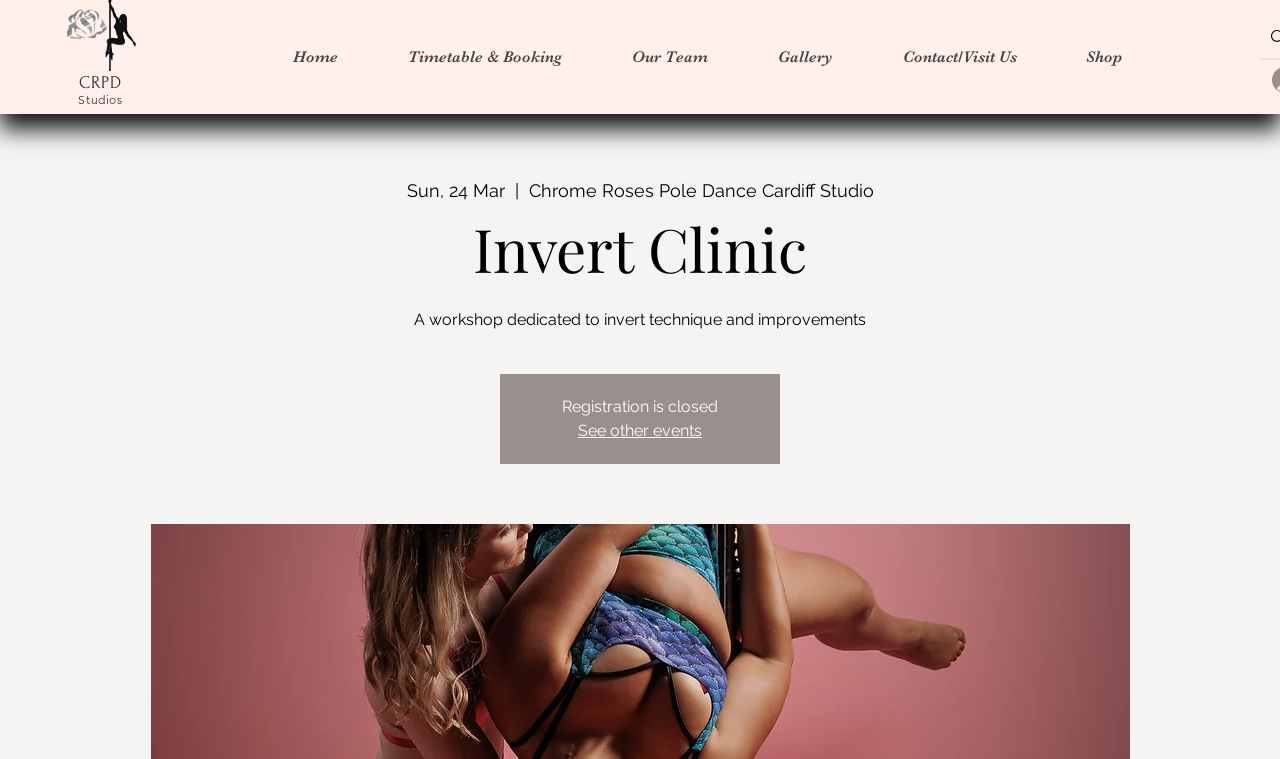Please determine the bounding box coordinates of the clickable area required to carry out the following instruction: "view timetable and booking". The coordinates must be four float numbers between 0 and 1, represented as [left, top, right, bottom].

[0.291, 0.049, 0.466, 0.101]